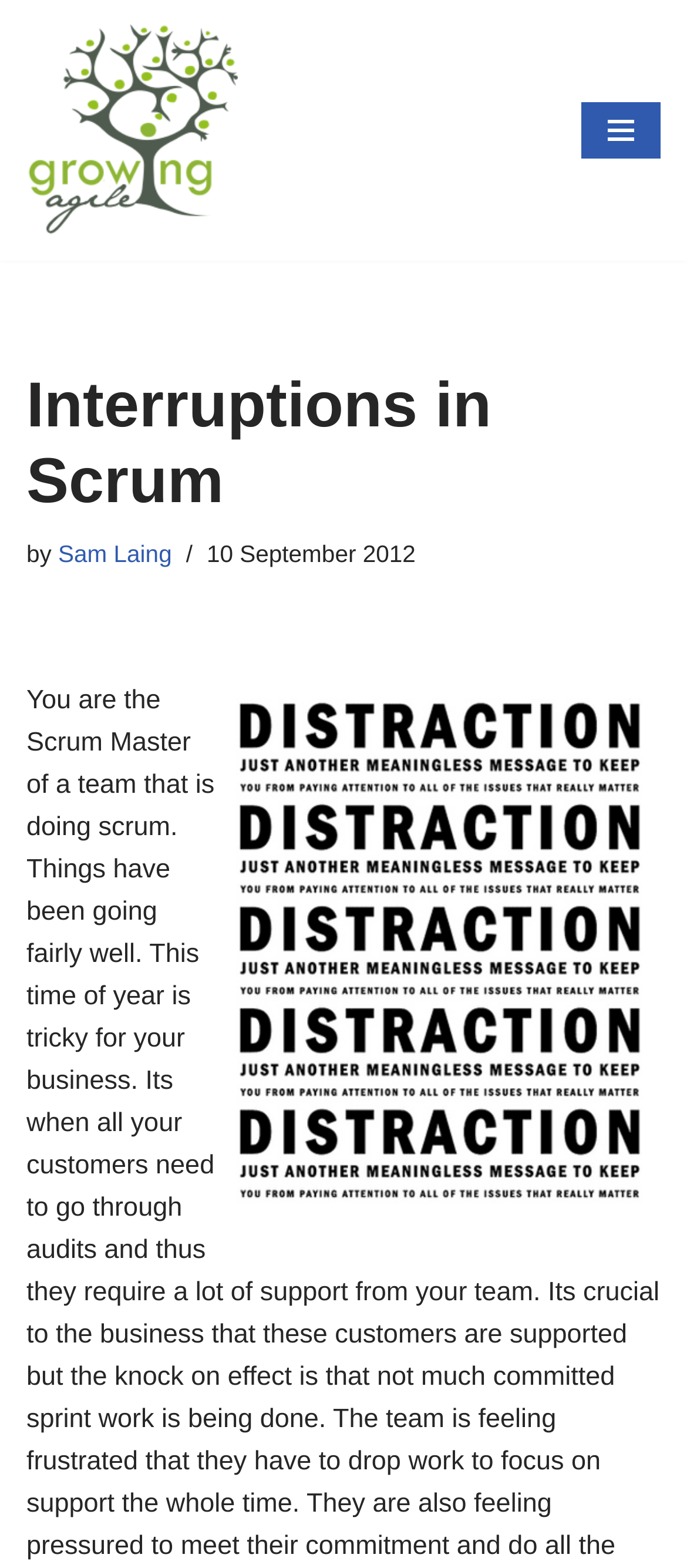Locate the bounding box coordinates of the UI element described by: "Sam Laing". The bounding box coordinates should consist of four float numbers between 0 and 1, i.e., [left, top, right, bottom].

[0.085, 0.345, 0.25, 0.362]